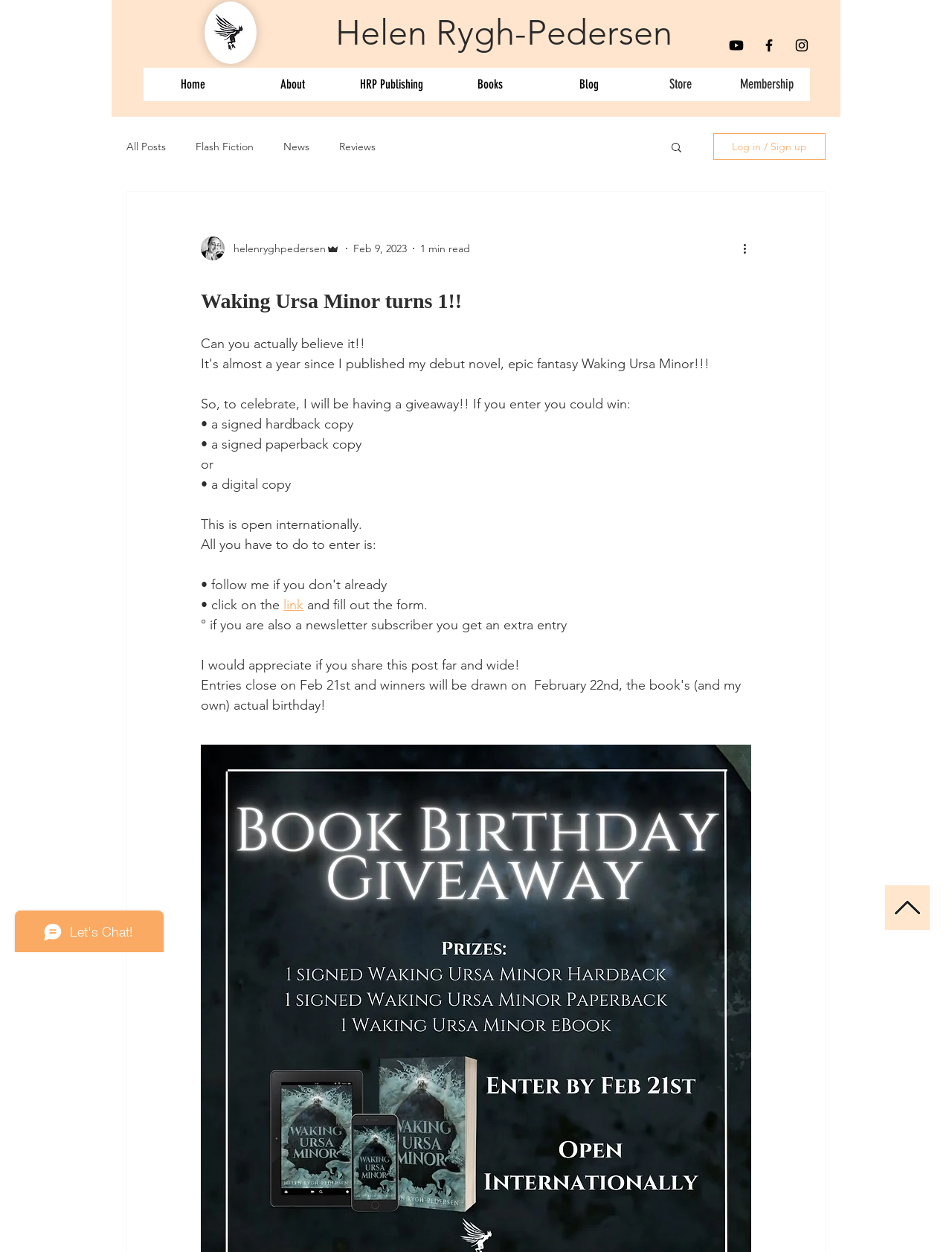Please find and report the bounding box coordinates of the element to click in order to perform the following action: "Log in or Sign up". The coordinates should be expressed as four float numbers between 0 and 1, in the format [left, top, right, bottom].

[0.749, 0.106, 0.867, 0.128]